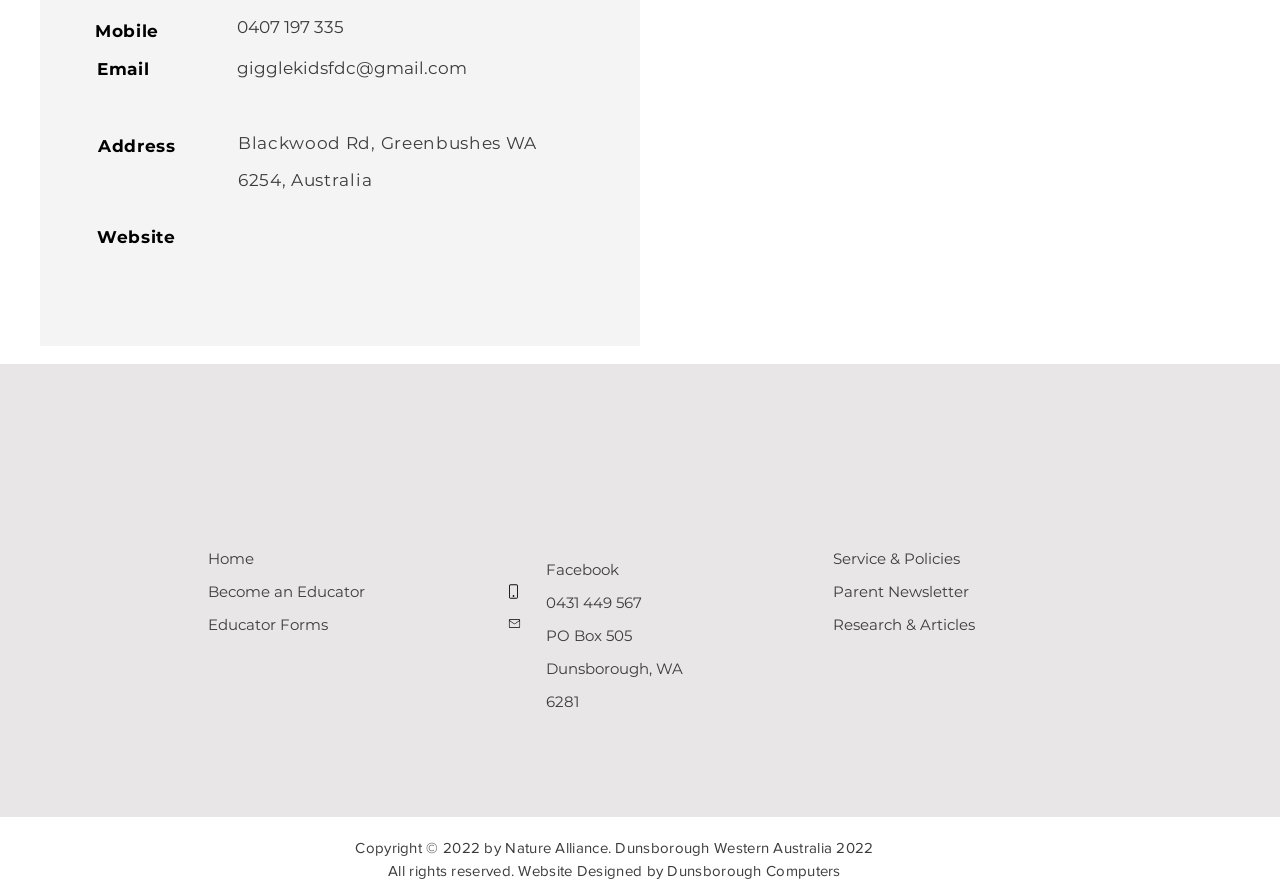Find the bounding box coordinates of the clickable region needed to perform the following instruction: "Click the 'Home' link". The coordinates should be provided as four float numbers between 0 and 1, i.e., [left, top, right, bottom].

[0.162, 0.622, 0.198, 0.643]